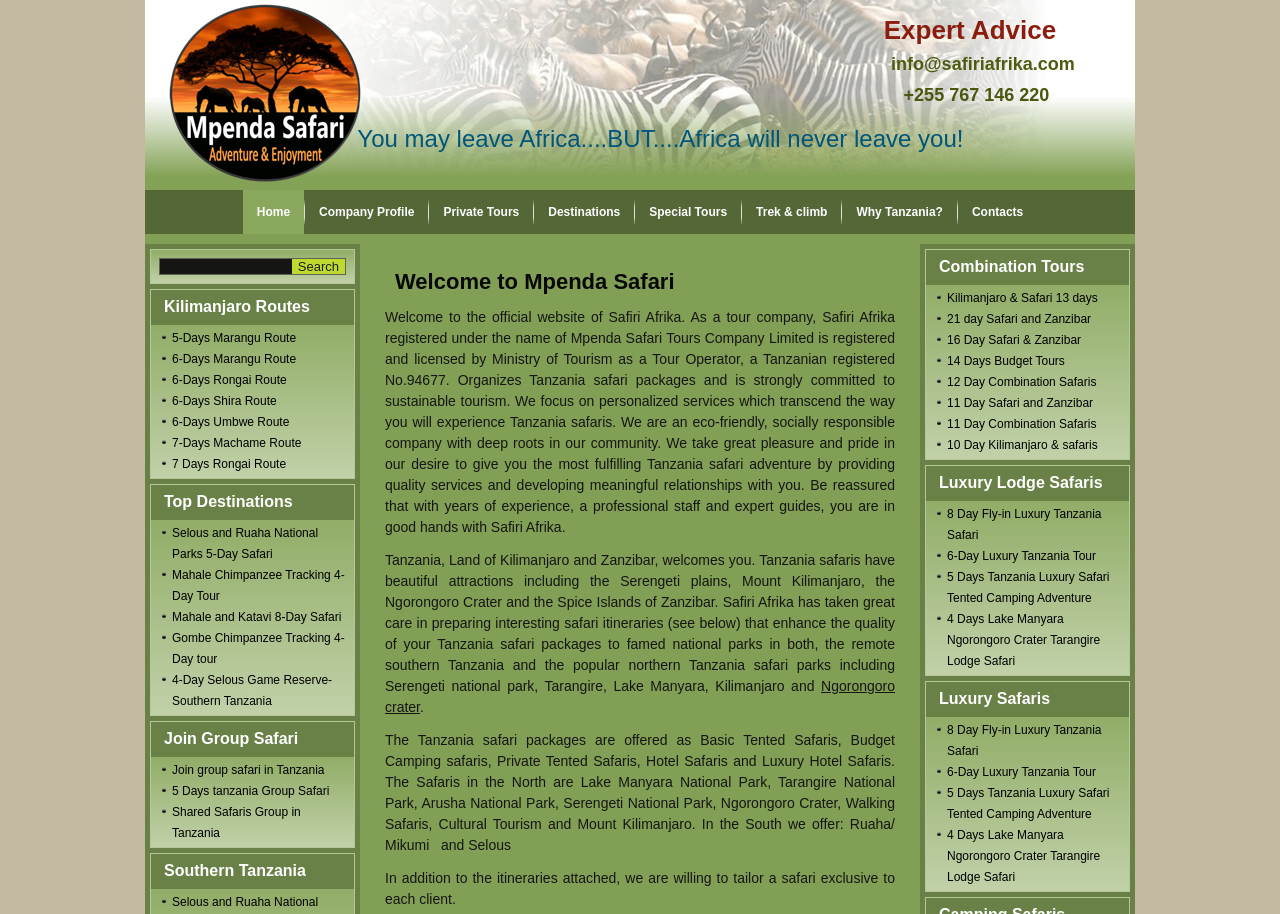Find the bounding box coordinates for the area that should be clicked to accomplish the instruction: "Contact Safiri Afrika via email".

[0.692, 0.06, 0.84, 0.081]